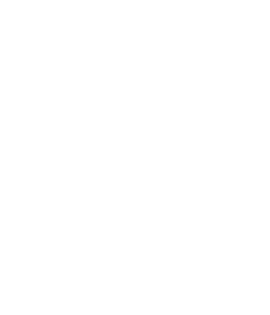Provide a thorough and detailed response to the question by examining the image: 
What is Dr. Yadav's goal for her patients?

The caption states that Dr. Yadav is dedicated to helping patients recover and improve their physical health through tailored rehabilitation programs, which suggests that her primary goal is to aid in her patients' recovery.